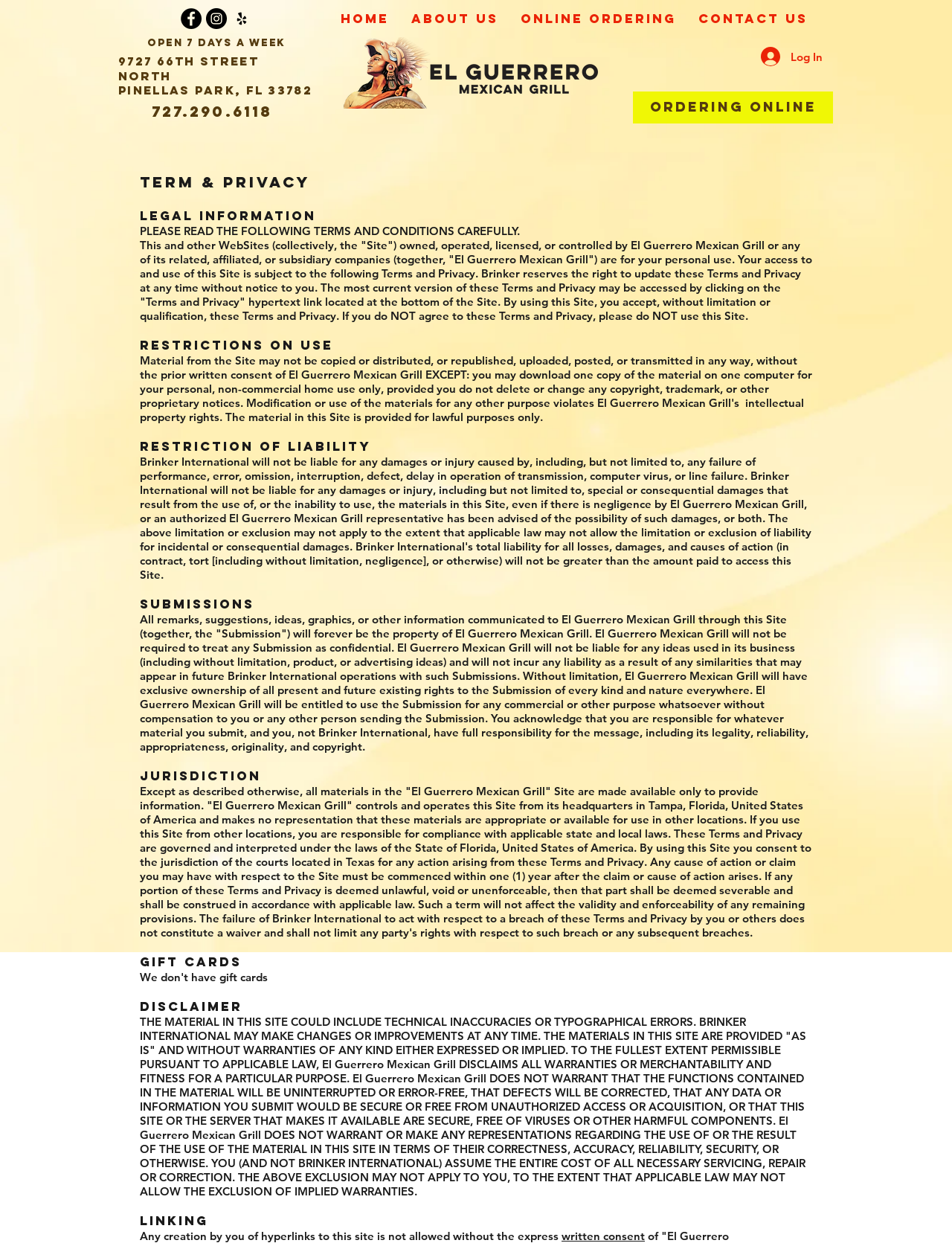Please determine the bounding box coordinates of the element to click in order to execute the following instruction: "Click on the 'written consent' link". The coordinates should be four float numbers between 0 and 1, specified as [left, top, right, bottom].

[0.59, 0.986, 0.677, 0.997]